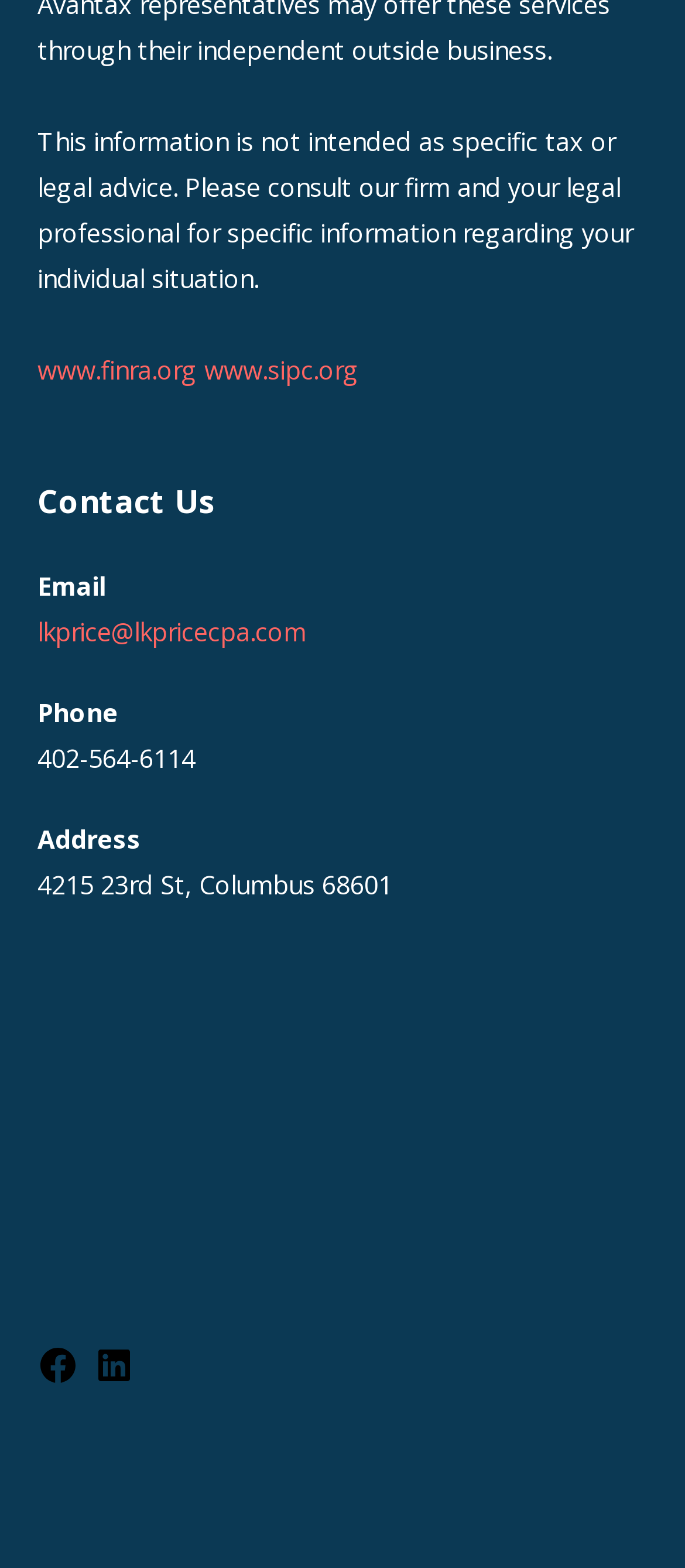Using the information in the image, give a detailed answer to the following question: What is the email address to contact?

I found the email address by looking at the 'Contact Us' section, where it lists 'Email' followed by the address 'lkprice@lkpricecpa.com'.